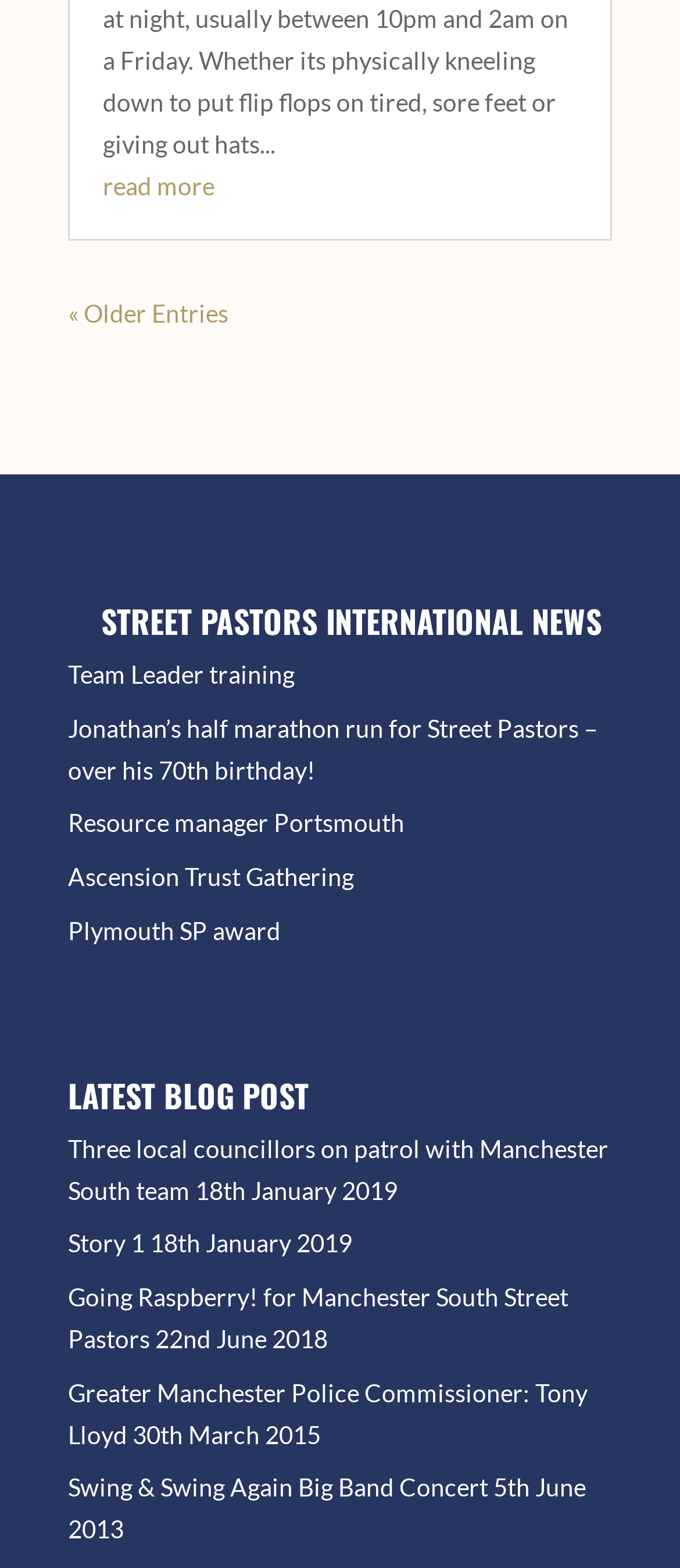Based on the image, give a detailed response to the question: How many links are there in the LATEST BLOG POST section?

The LATEST BLOG POST section is located at the bottom of the webpage, and it contains 5 links, which are 'Three local councillors on patrol with Manchester South team', 'Story 1', 'Going Raspberry! for Manchester South Street Pastors', 'Greater Manchester Police Commissioner: Tony Lloyd', and 'Swing & Swing Again Big Band Concert'.